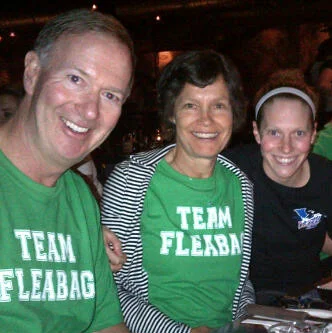What is the atmosphere of the setting?
Refer to the image and give a detailed answer to the query.

The caption states that the individuals on either side of the middle person are grinning, creating a lively and cheerful atmosphere, which suggests that the setting is casual and likely in a restaurant or an event space, highlighting a time of celebration or togetherness.